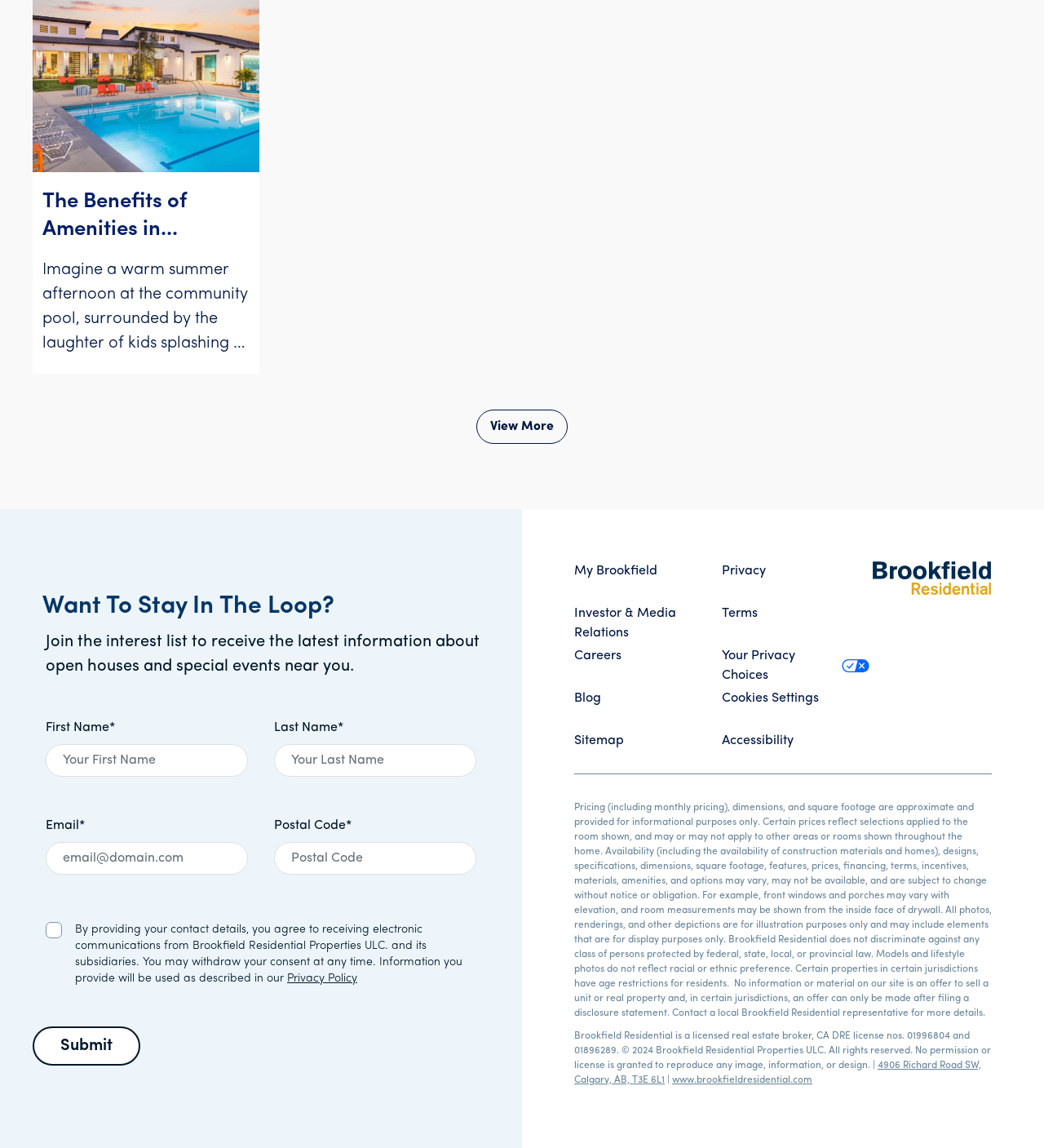Pinpoint the bounding box coordinates of the area that must be clicked to complete this instruction: "Submit".

[0.031, 0.894, 0.134, 0.928]